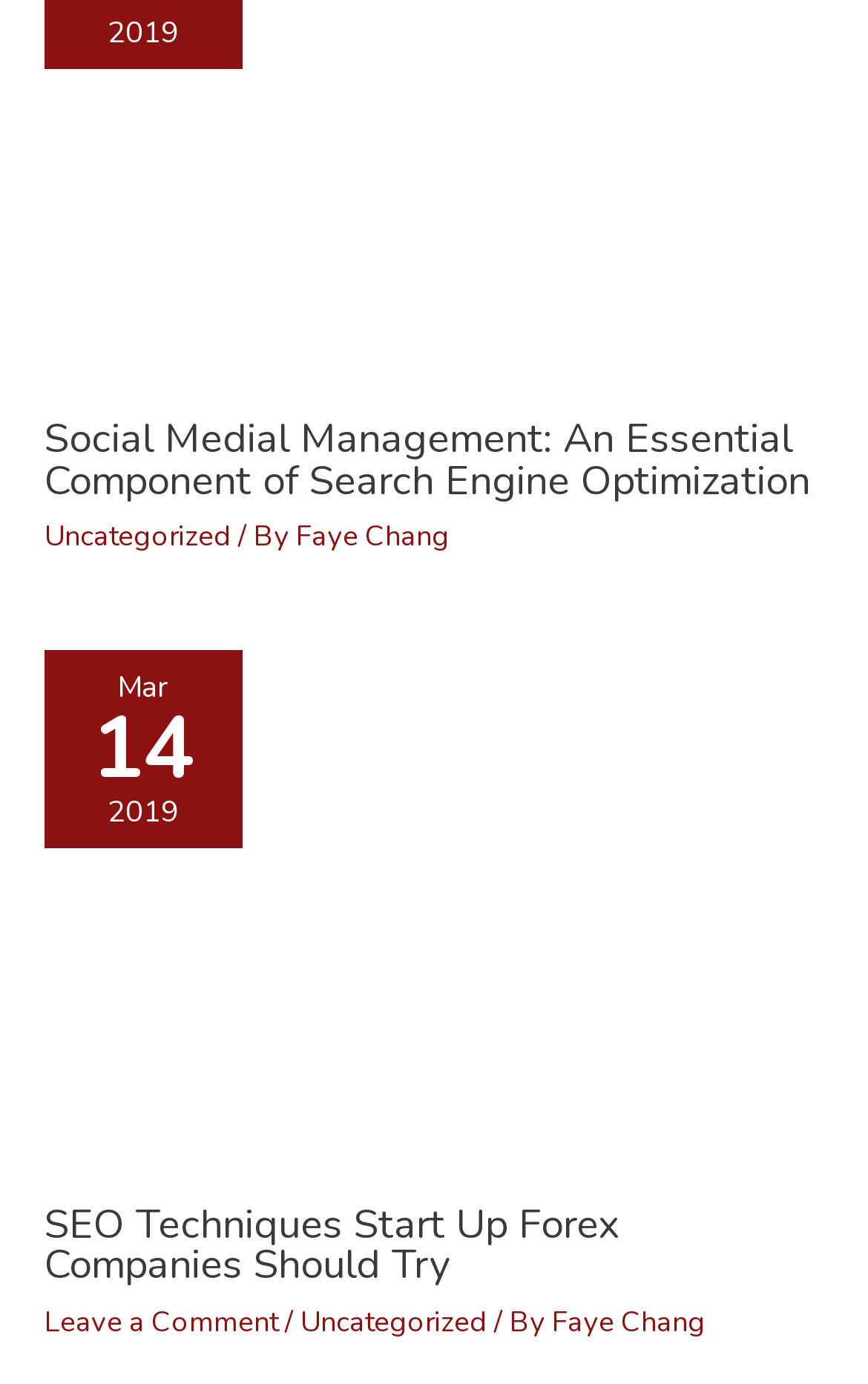Who is the author of the first article?
Using the image, provide a detailed and thorough answer to the question.

I looked at the first article element [64] and found a link element [339] with the text 'Faye Chang', which is likely the author of the article.